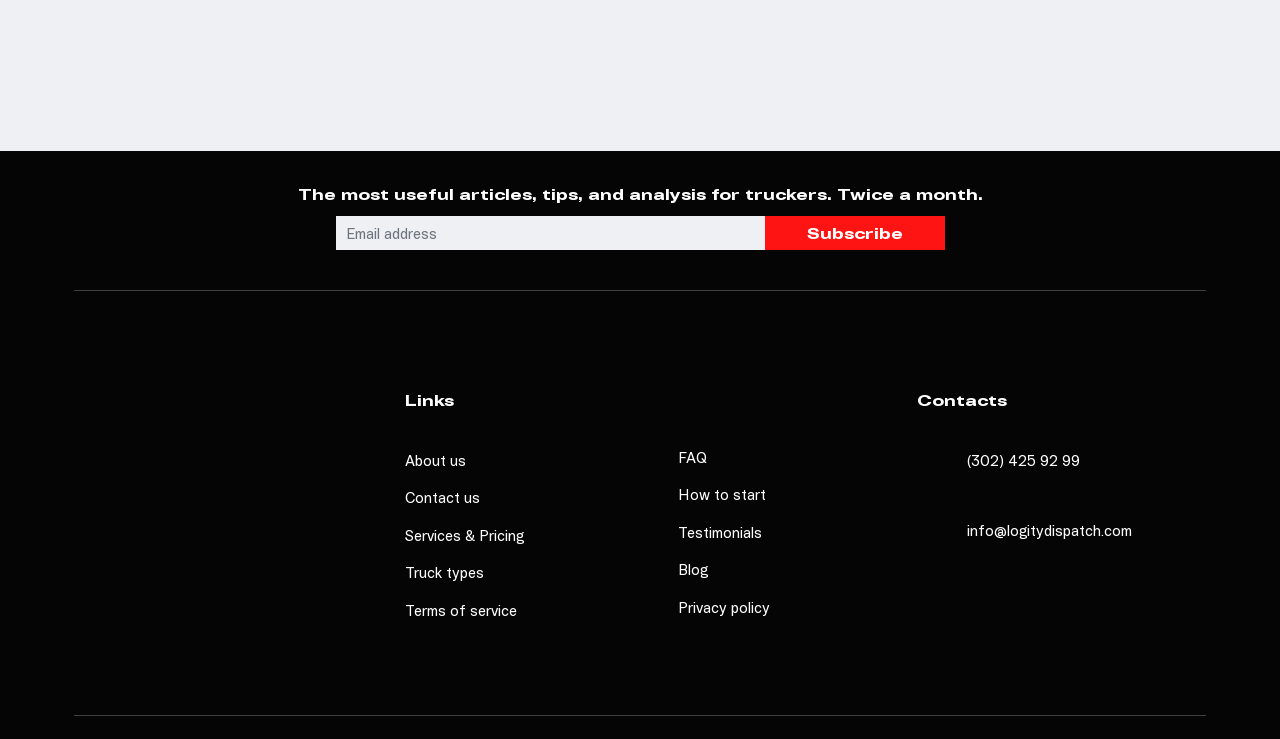How many links are there in the footer section?
Using the details shown in the screenshot, provide a comprehensive answer to the question.

The footer section has links labeled as 'About us', 'Contact us', 'Services & Pricing', 'Truck types', 'Terms of service', 'FAQ', 'How to start', 'Testimonials', 'Blog', and 'Privacy policy', totaling 11 links.